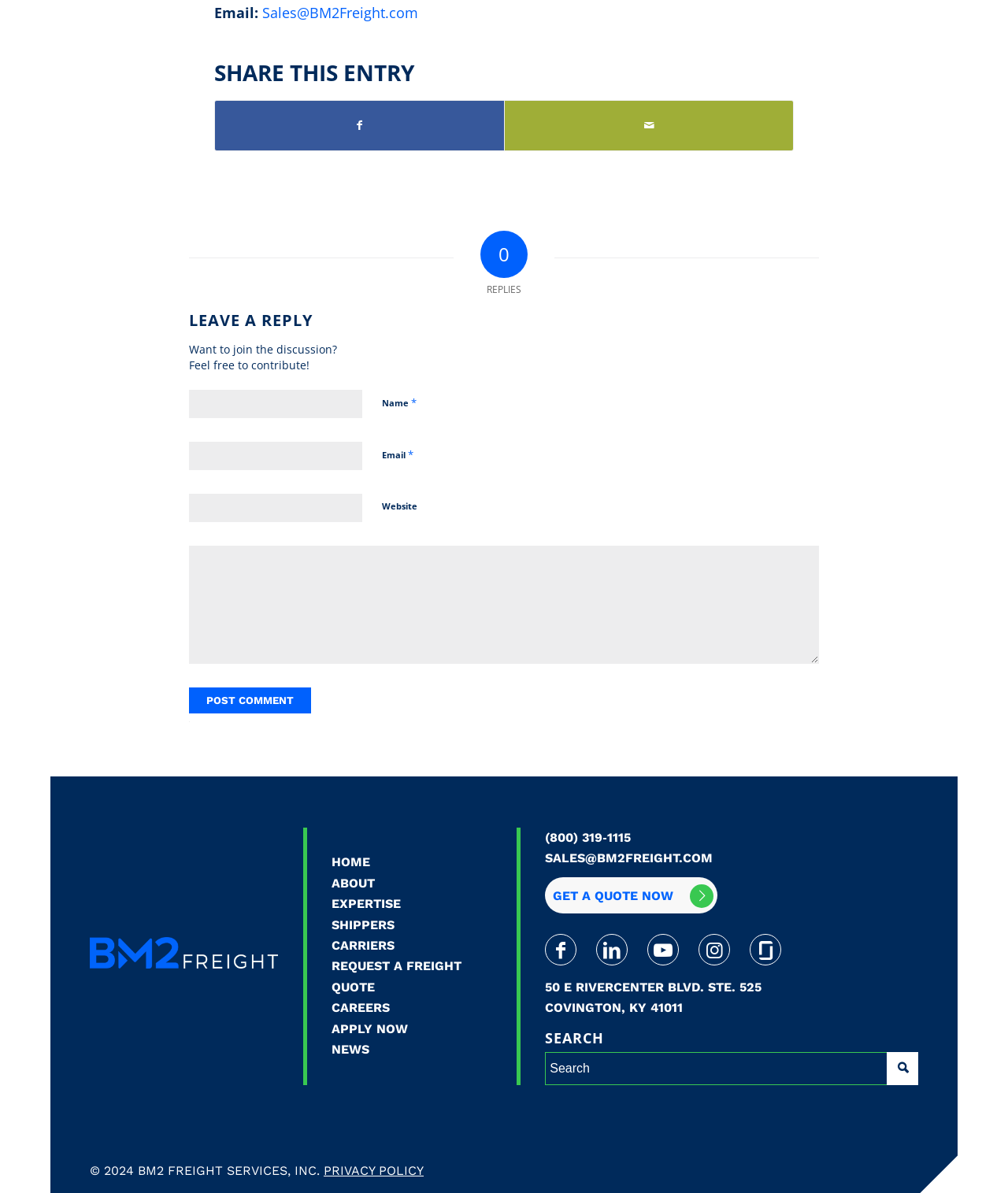Predict the bounding box coordinates of the area that should be clicked to accomplish the following instruction: "Enter your name". The bounding box coordinates should consist of four float numbers between 0 and 1, i.e., [left, top, right, bottom].

[0.188, 0.327, 0.359, 0.35]